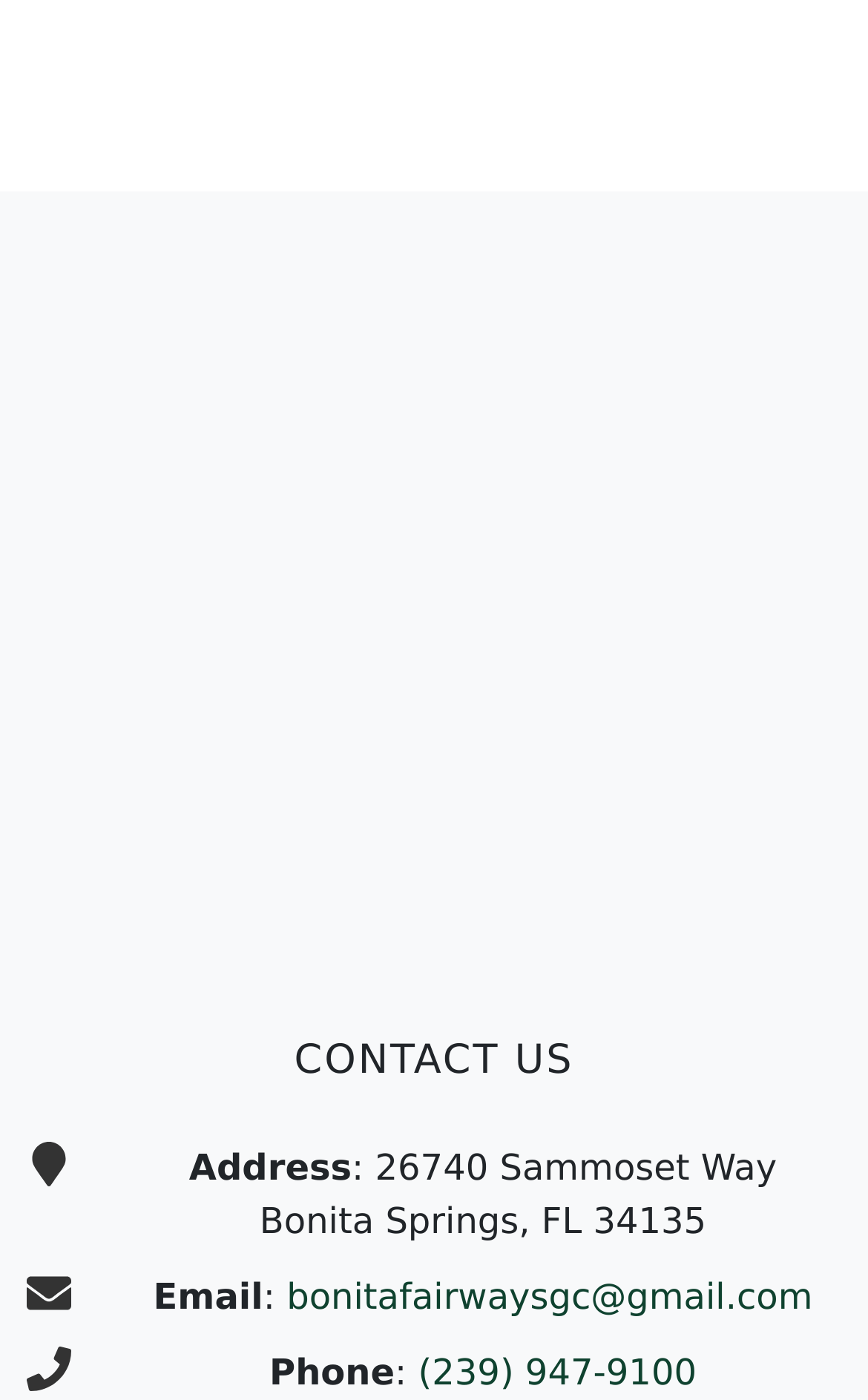Find the UI element described as: "bonitafairwaysgc@gmail.com" and predict its bounding box coordinates. Ensure the coordinates are four float numbers between 0 and 1, [left, top, right, bottom].

[0.33, 0.911, 0.936, 0.941]